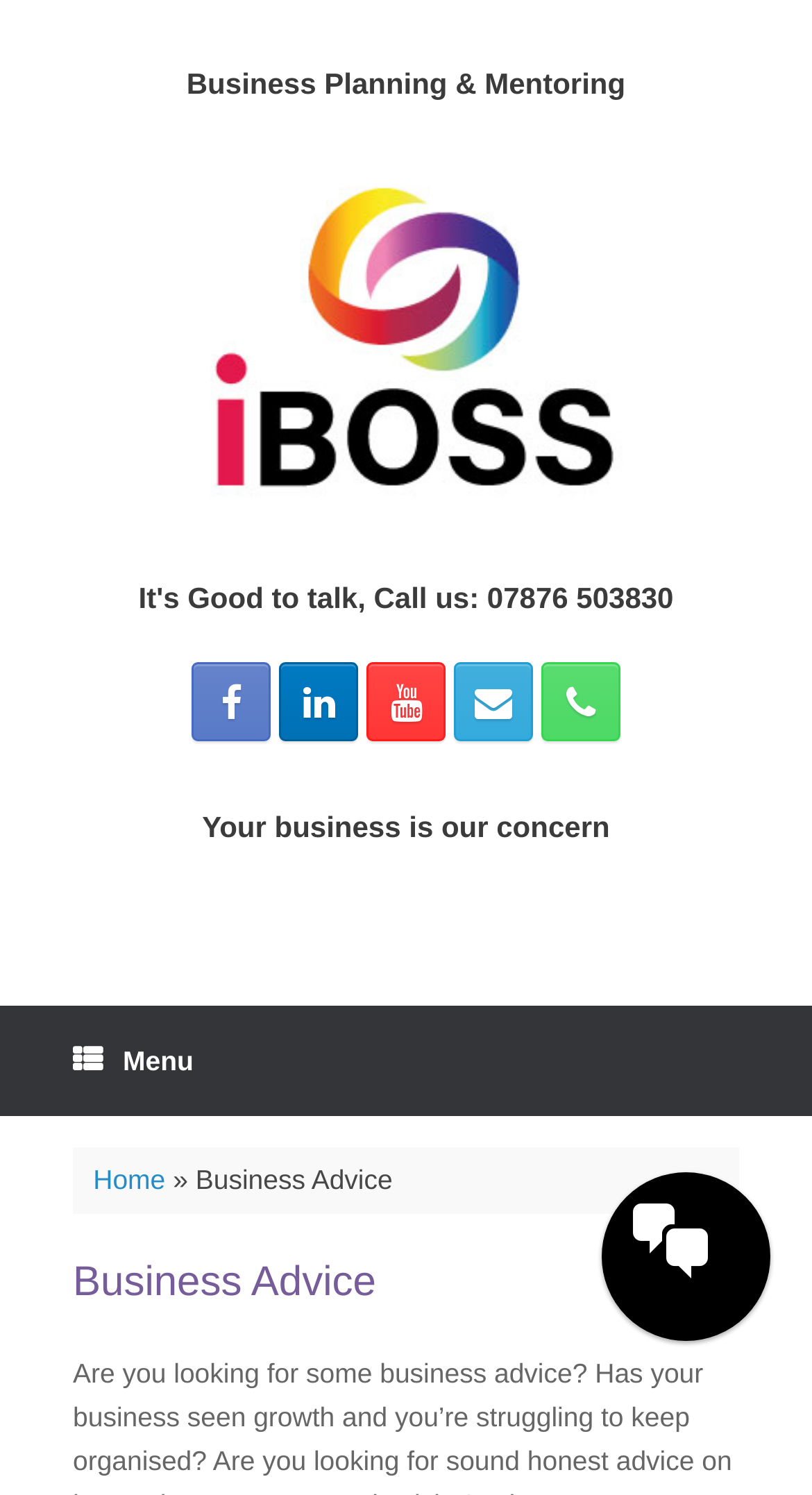Please identify the bounding box coordinates of the region to click in order to complete the given instruction: "Click on the iBOSS Business Advice Northamptonshire link". The coordinates should be four float numbers between 0 and 1, i.e., [left, top, right, bottom].

[0.179, 0.327, 0.821, 0.348]